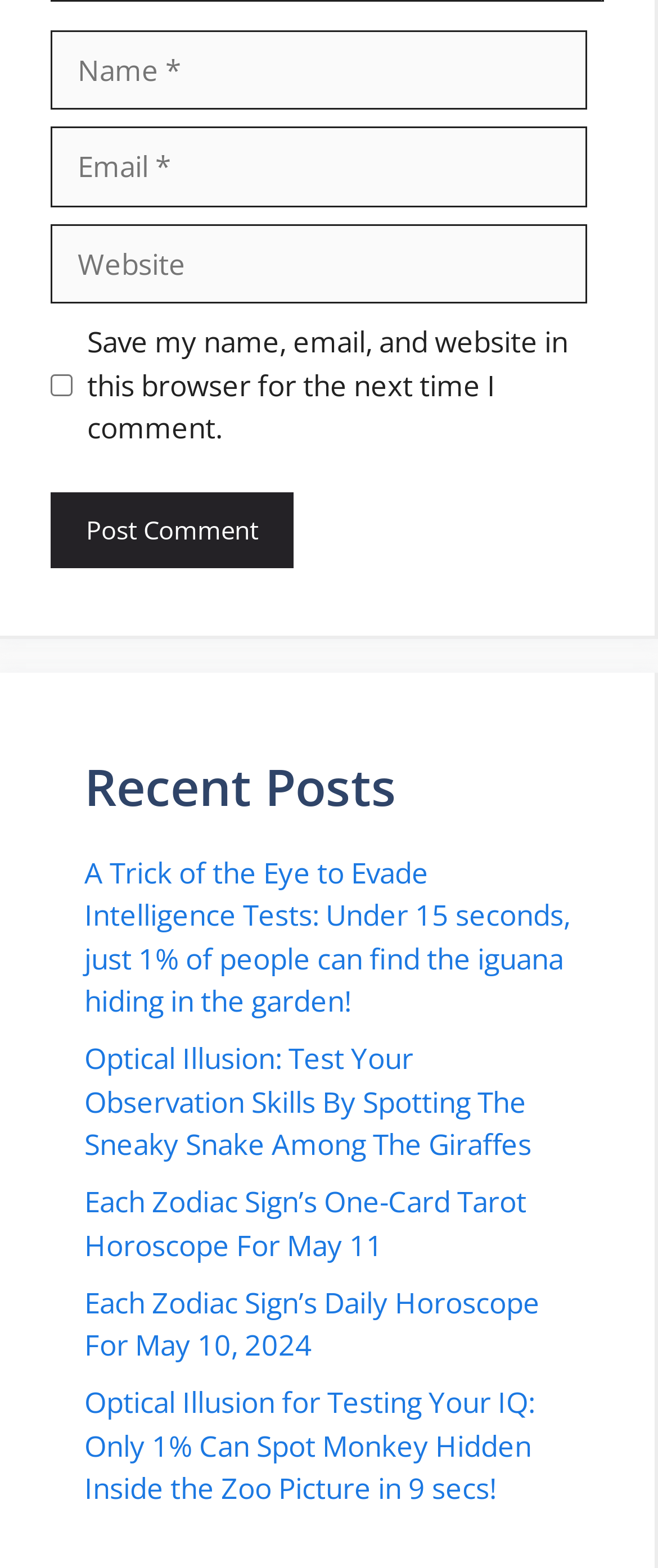What is the purpose of the checkbox?
Give a one-word or short-phrase answer derived from the screenshot.

Save comment info